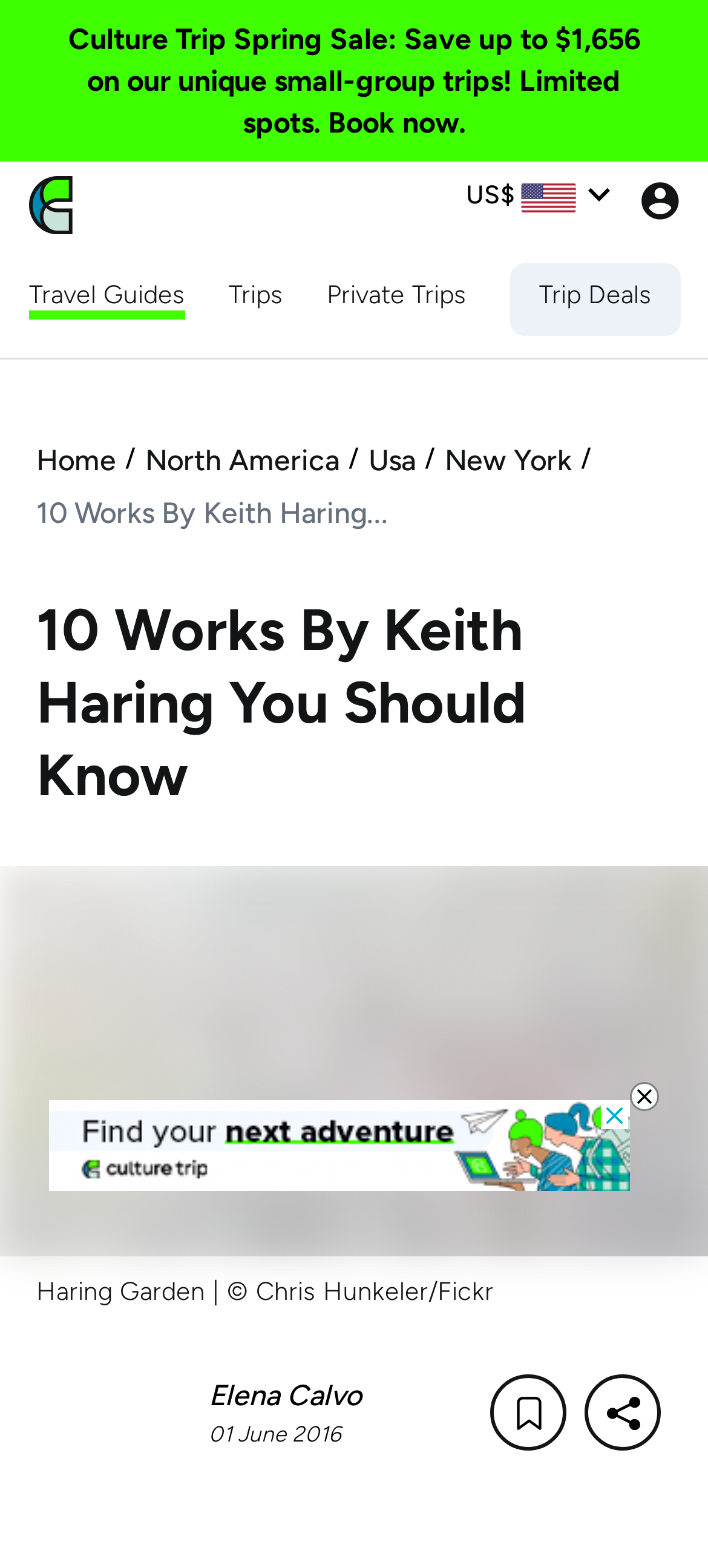Identify the title of the webpage and provide its text content.

10 Works By Keith Haring You Should Know